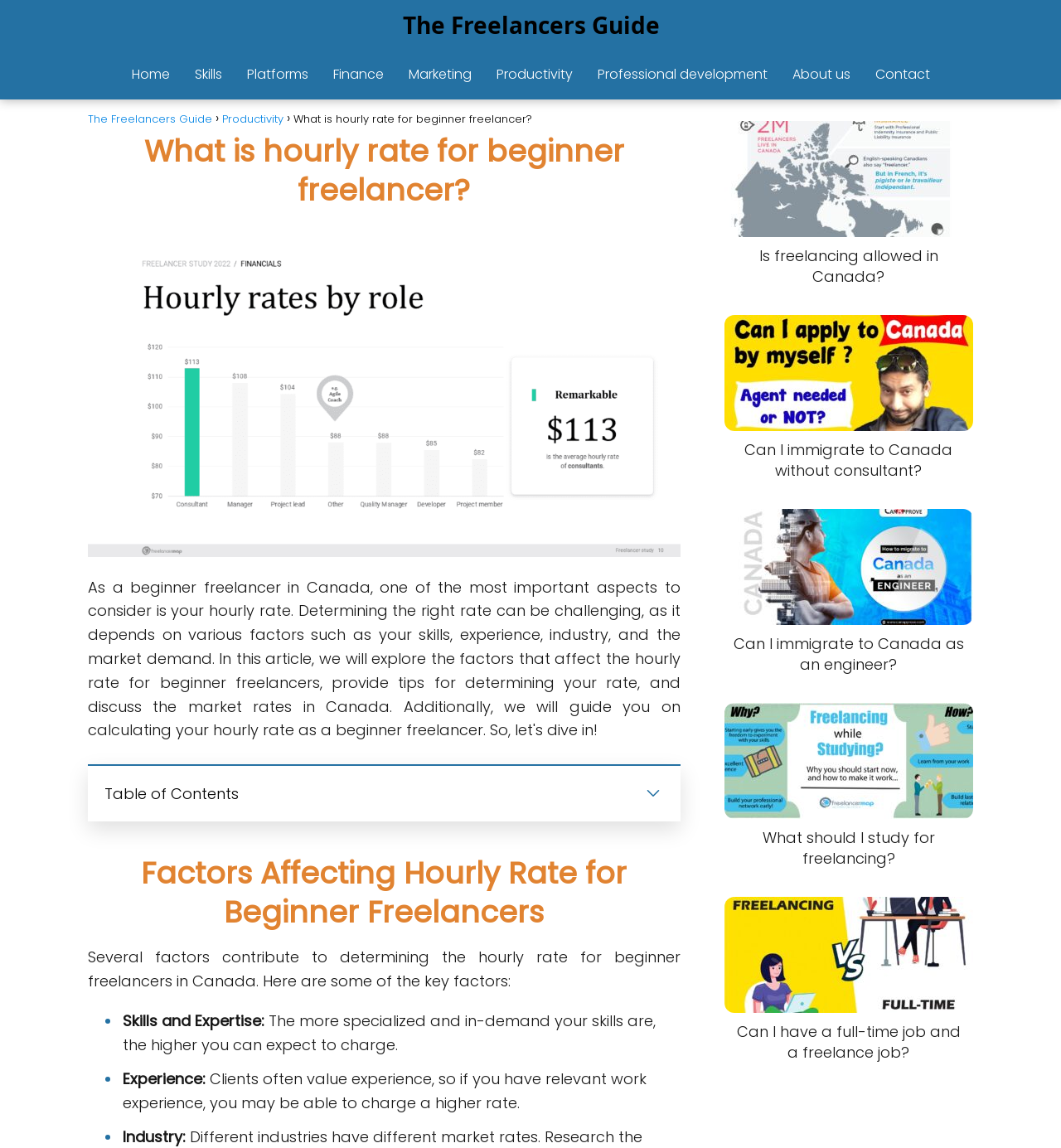Determine the coordinates of the bounding box that should be clicked to complete the instruction: "Click on the 'About us' link". The coordinates should be represented by four float numbers between 0 and 1: [left, top, right, bottom].

[0.746, 0.056, 0.801, 0.073]